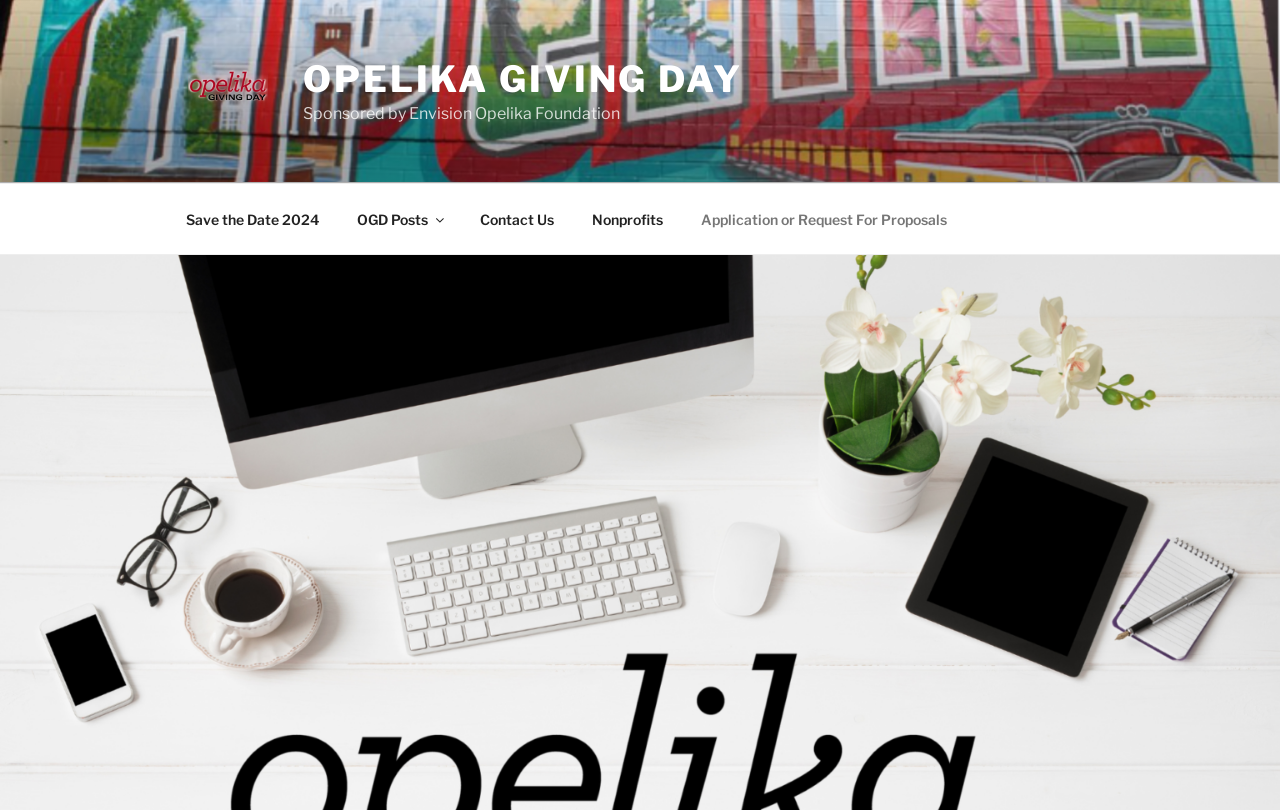Extract the bounding box of the UI element described as: "OGD Posts".

[0.265, 0.24, 0.359, 0.301]